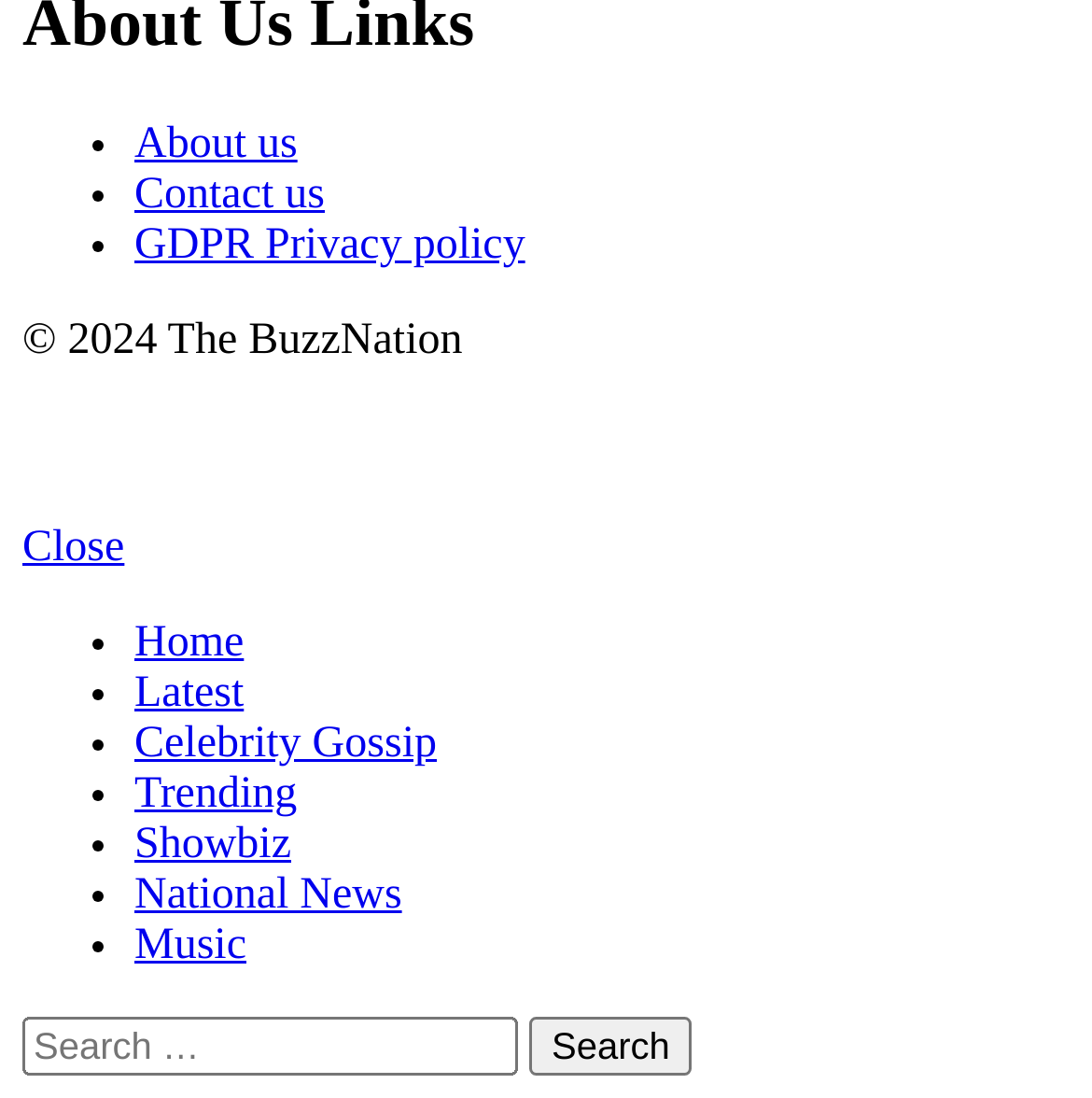What is the purpose of the button at the bottom right?
Observe the image and answer the question with a one-word or short phrase response.

Search